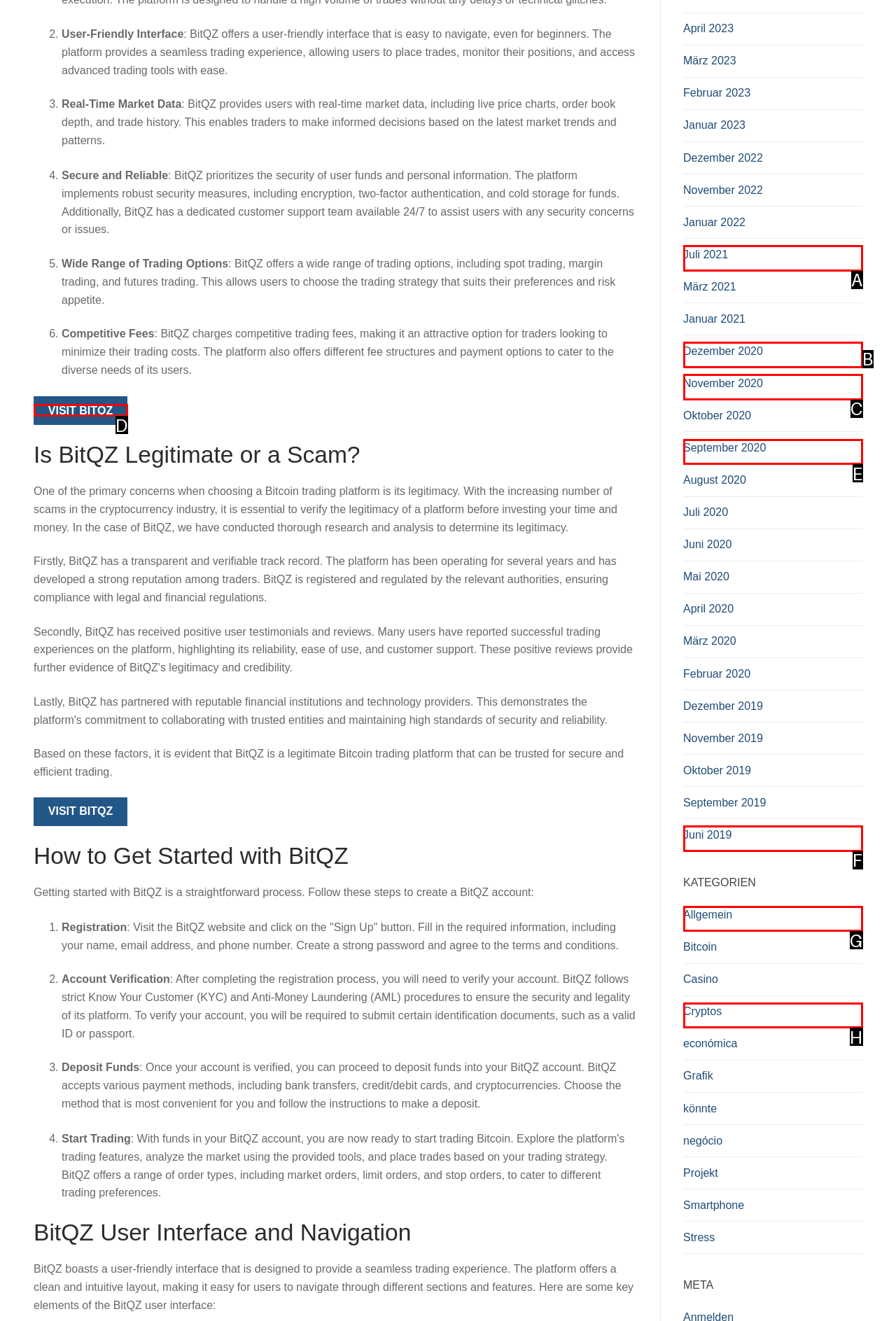Find the option that matches this description: Hashimoto
Provide the corresponding letter directly.

None